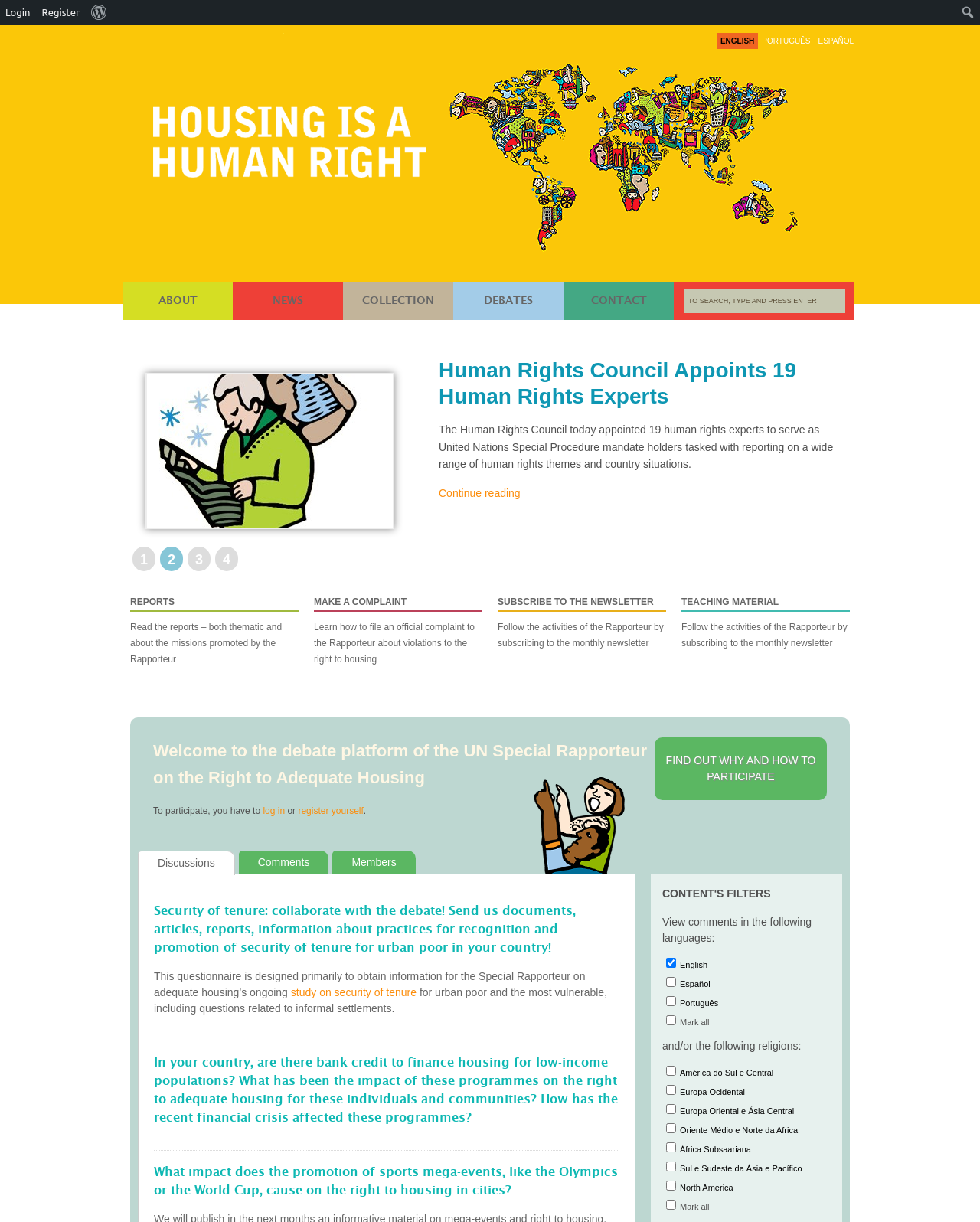Please provide a detailed answer to the question below by examining the image:
How many languages can the user switch to?

The user can switch to 3 languages, namely English, Português, and Español, as indicated by the language links at the top of the webpage.